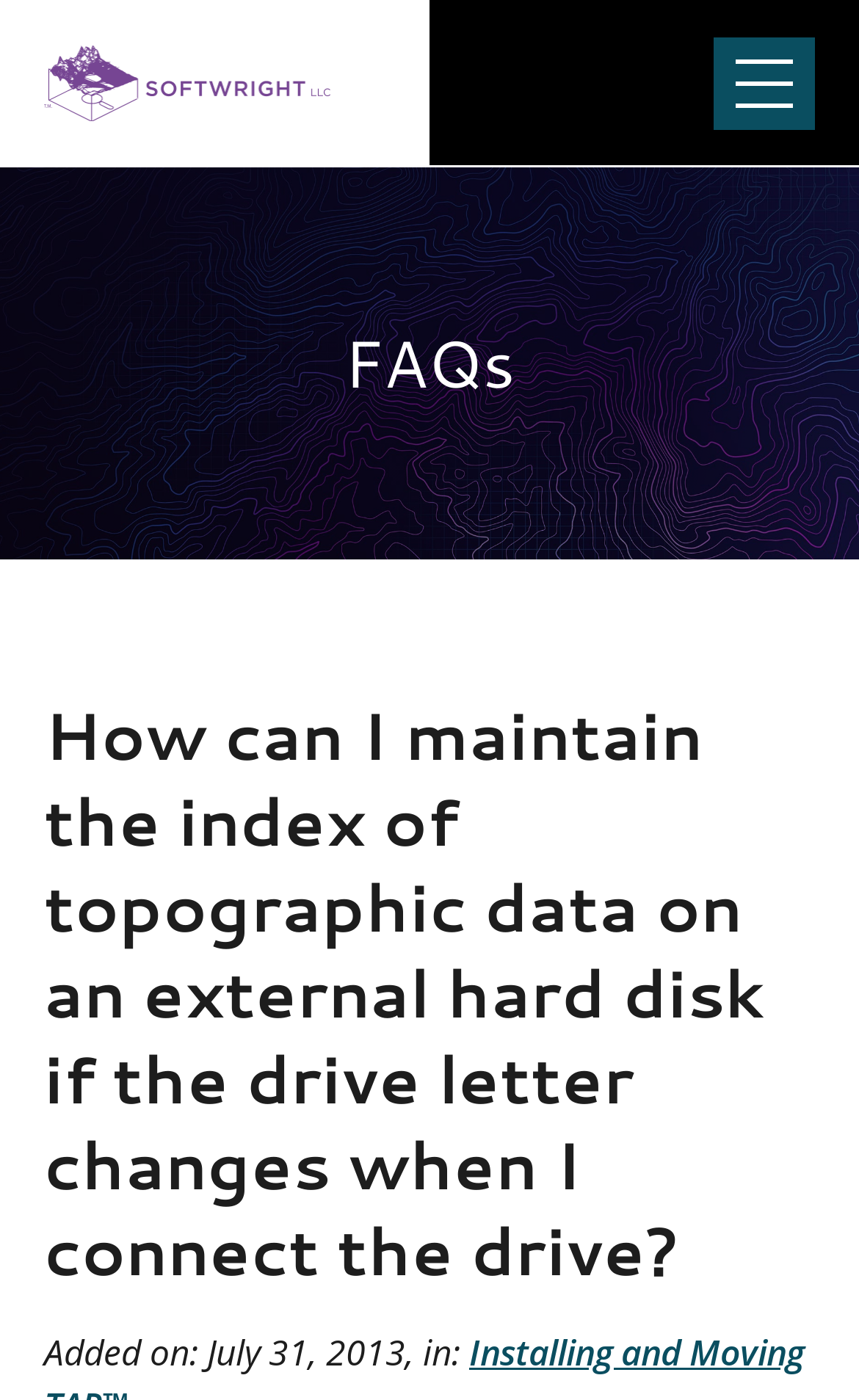Please reply with a single word or brief phrase to the question: 
What type of navigation is available?

mobile navigation